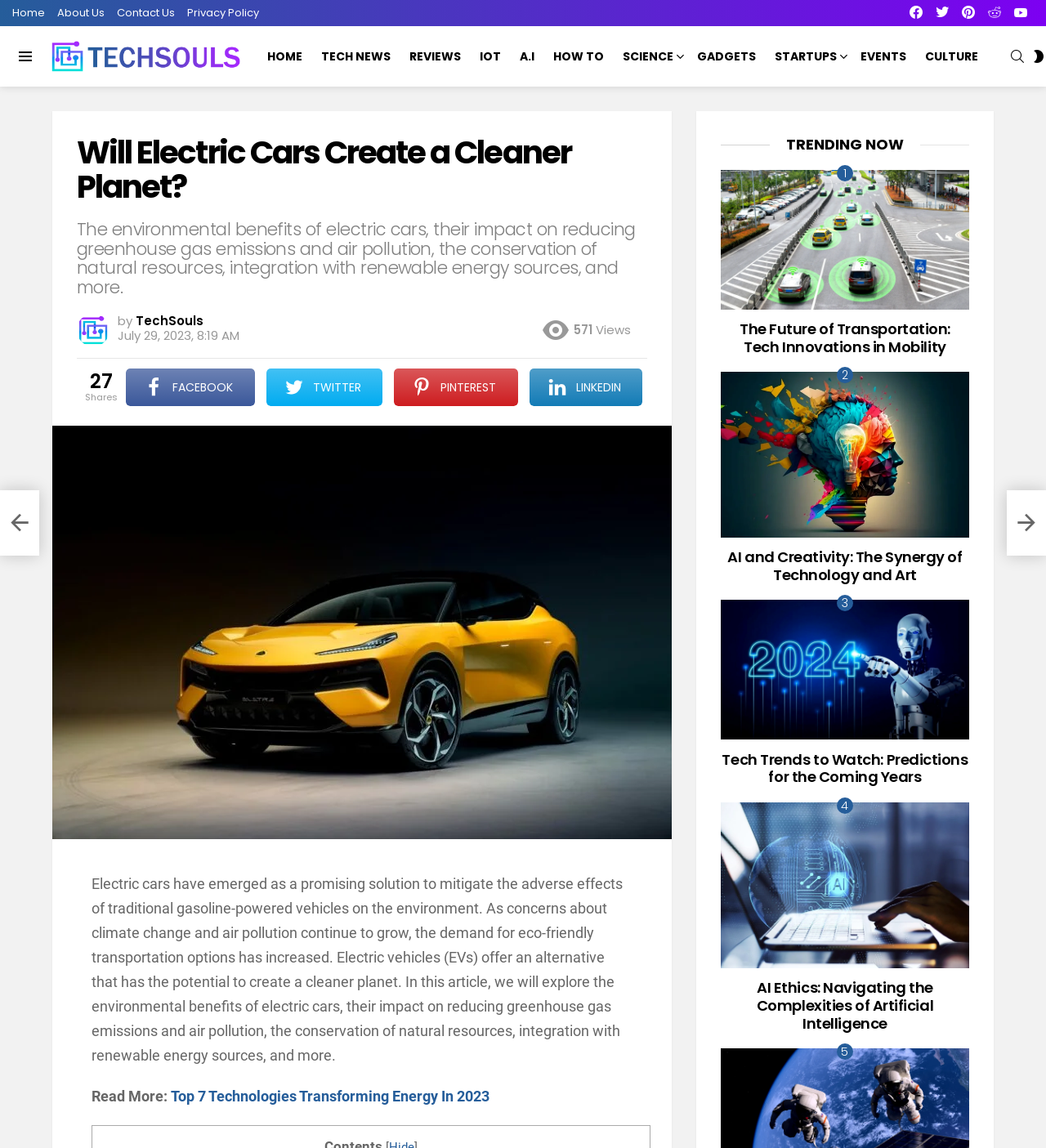Find the bounding box coordinates for the UI element whose description is: "Home". The coordinates should be four float numbers between 0 and 1, in the format [left, top, right, bottom].

[0.248, 0.038, 0.297, 0.06]